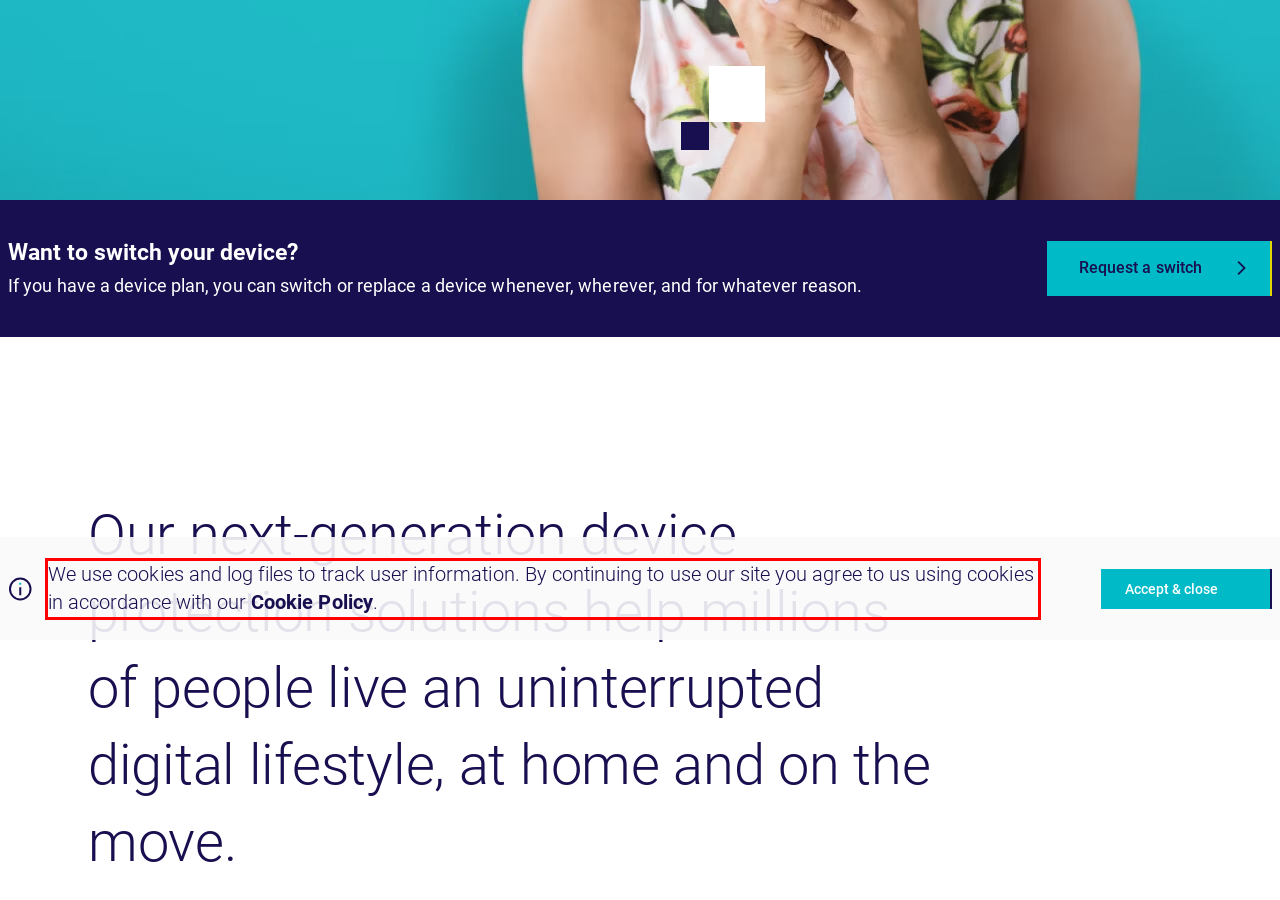Using the provided webpage screenshot, recognize the text content in the area marked by the red bounding box.

We use cookies and log files to track user information. By continuing to use our site you agree to us using cookies in accordance with our Cookie Policy.